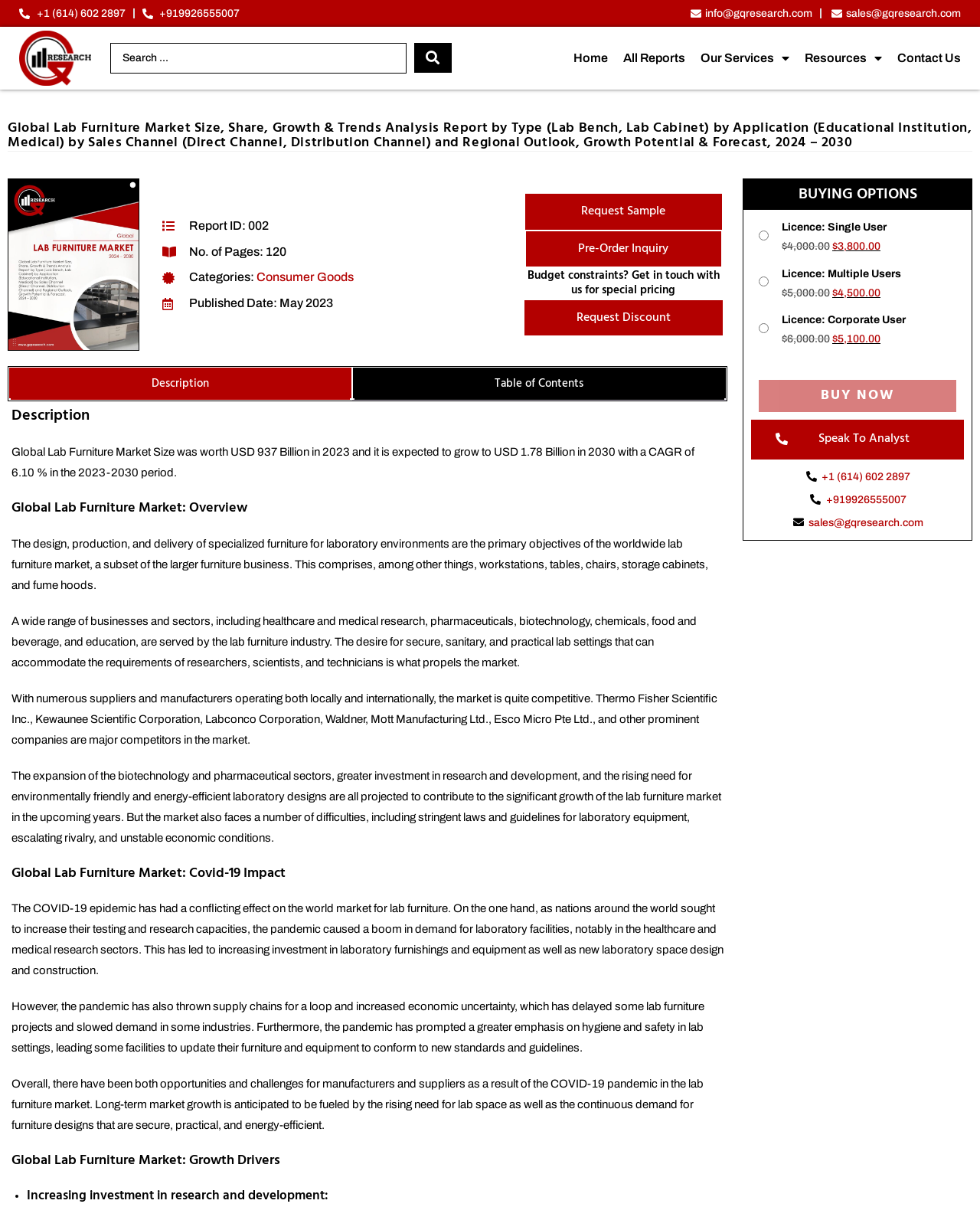Locate the bounding box coordinates of the UI element described by: "Consumer Goods". Provide the coordinates as four float numbers between 0 and 1, formatted as [left, top, right, bottom].

[0.262, 0.224, 0.361, 0.235]